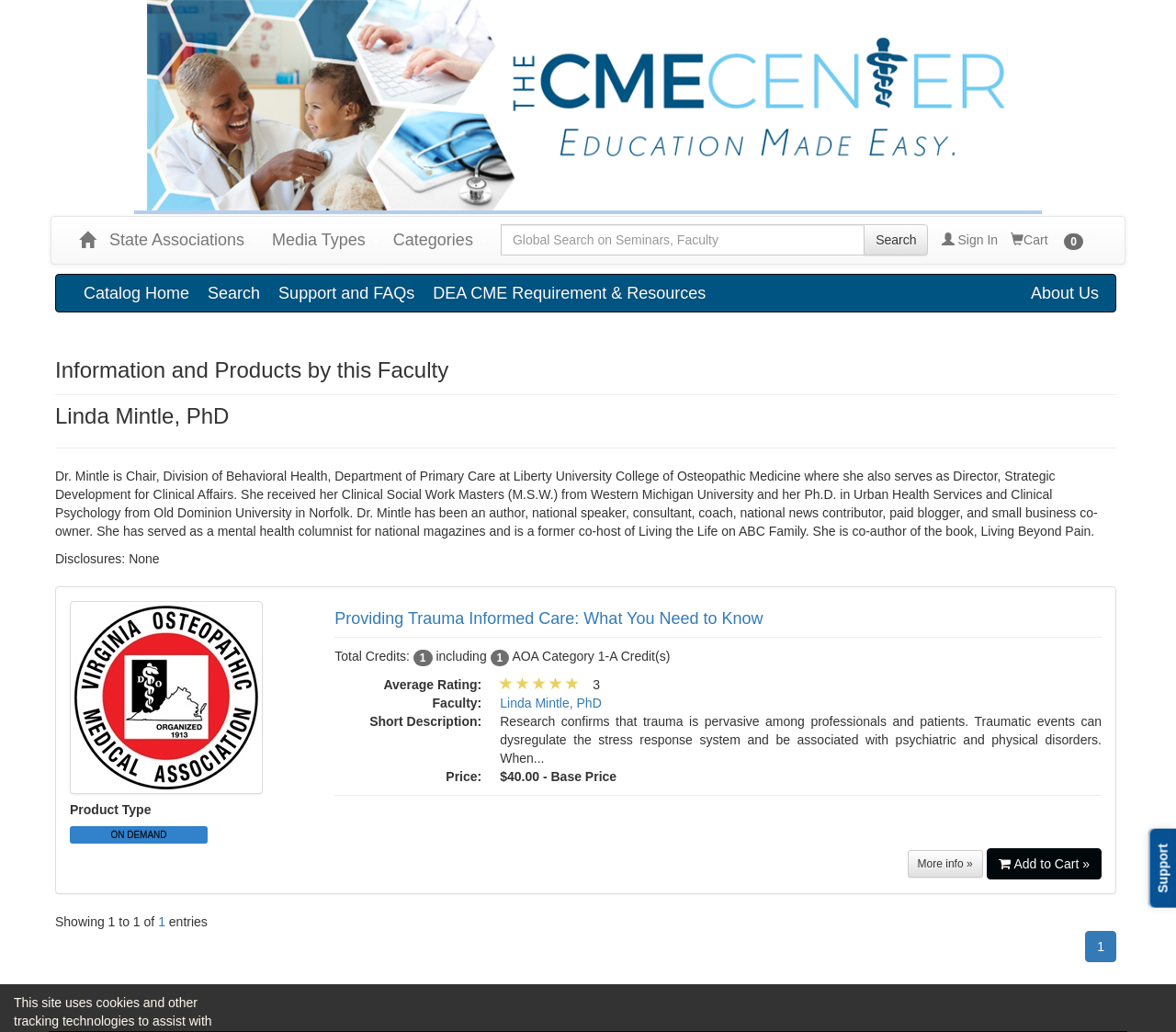Determine the bounding box coordinates of the clickable region to follow the instruction: "Search for products".

[0.426, 0.218, 0.789, 0.248]